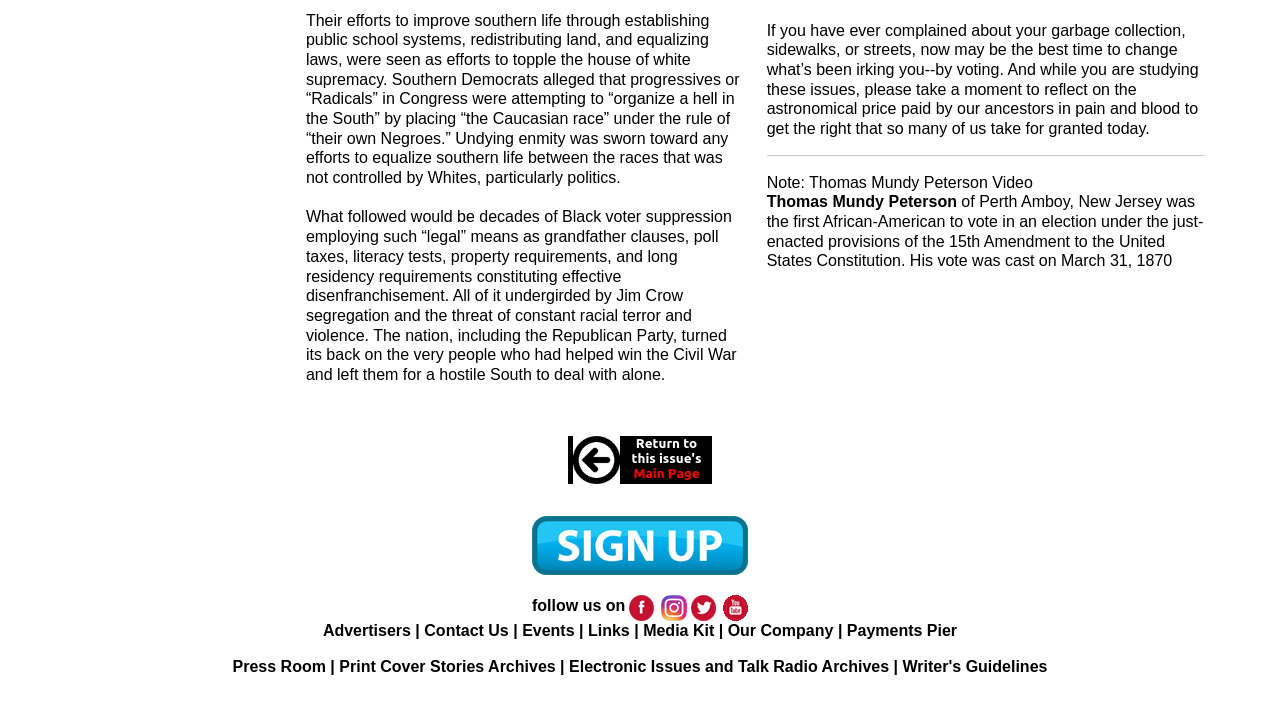Kindly determine the bounding box coordinates for the clickable area to achieve the given instruction: "Contact Us for more details".

[0.331, 0.879, 0.397, 0.903]